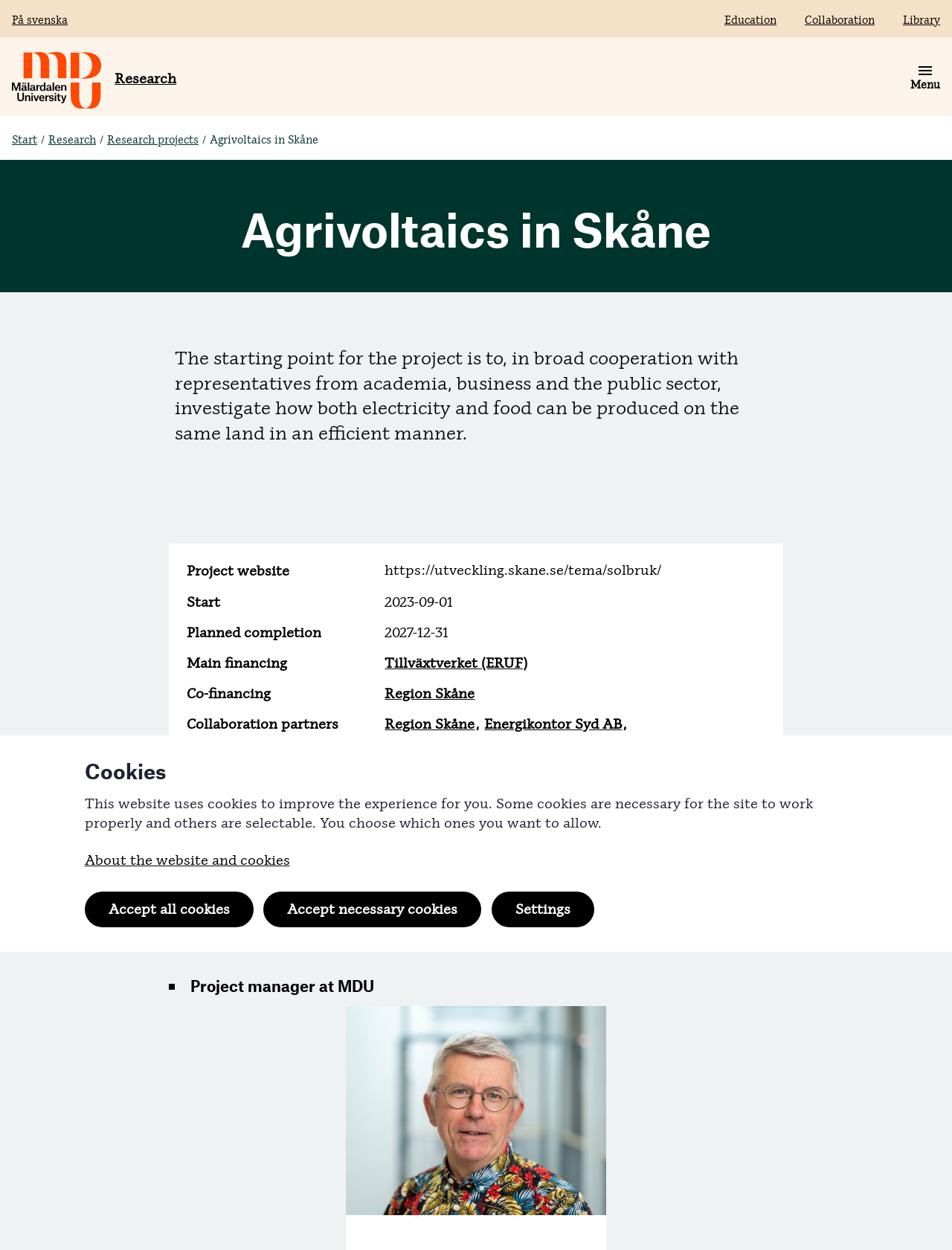Answer the question with a single word or phrase: 
Who is the project manager at MDU?

Not specified